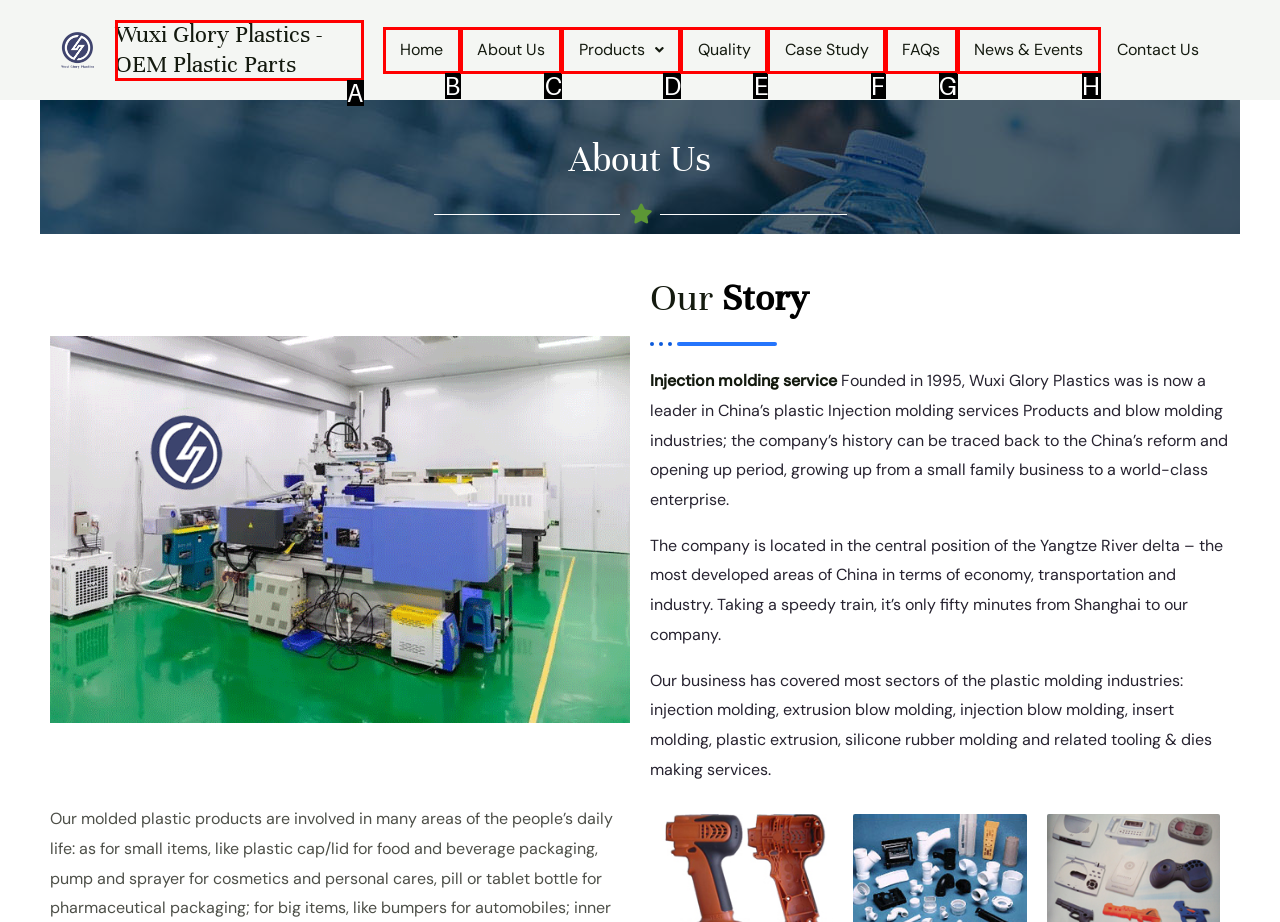From the description: About Us, identify the option that best matches and reply with the letter of that option directly.

C